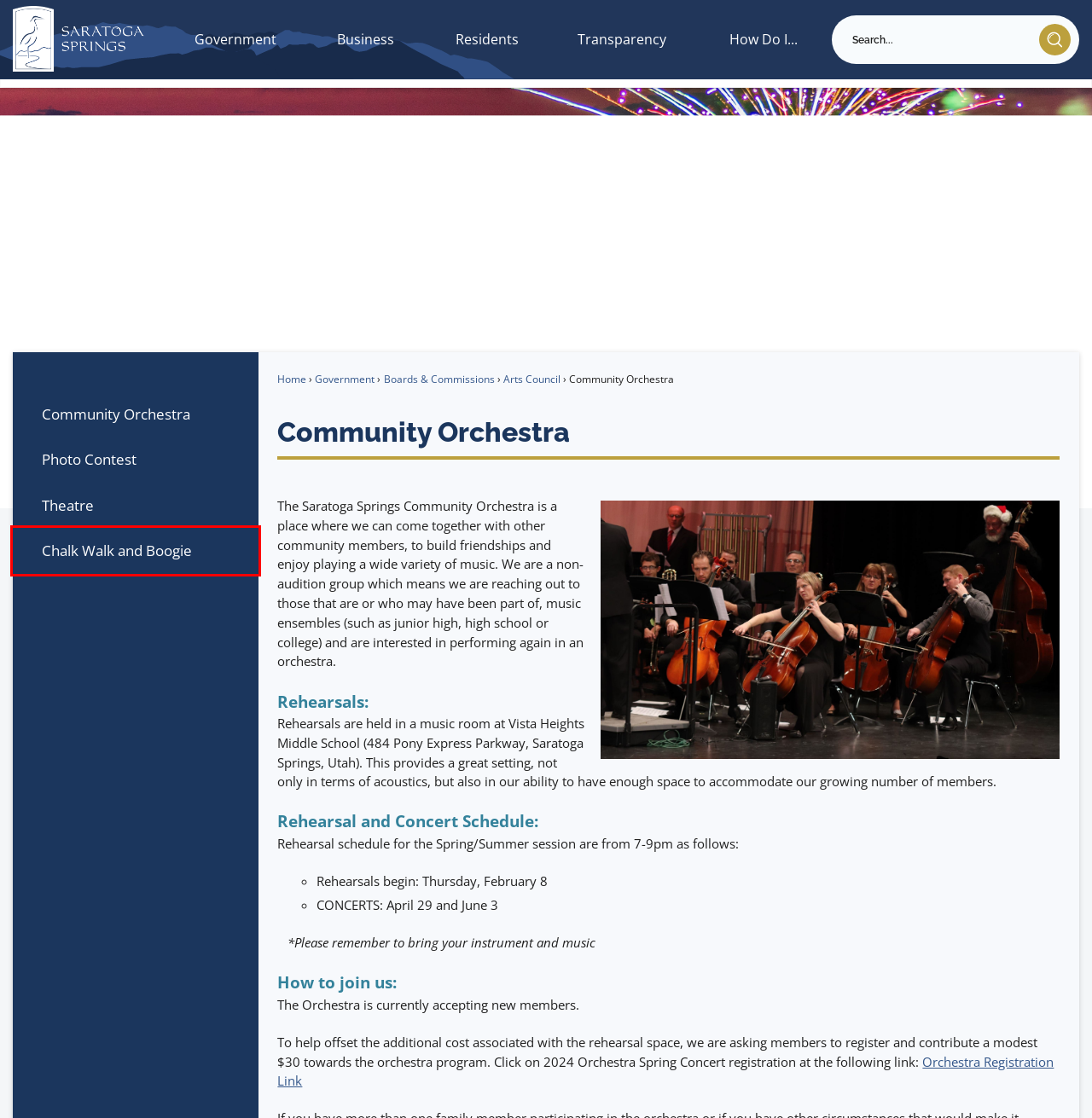Take a look at the provided webpage screenshot featuring a red bounding box around an element. Select the most appropriate webpage description for the page that loads after clicking on the element inside the red bounding box. Here are the candidates:
A. Form Center • Contact Us
B. My Account • Saratoga Springs, UT • CivicEngage
C. Utah | Drought.gov
D. Archive Center • Saratoga View Newsletter
E. Slow the Flow – Save H2O
F. Archive Center • Saratoga Springs City Guide
G. CivicPlus | THE Modern Civic Experience Platform
H. Summer Monday Fundays | Saratoga Springs, UT

H